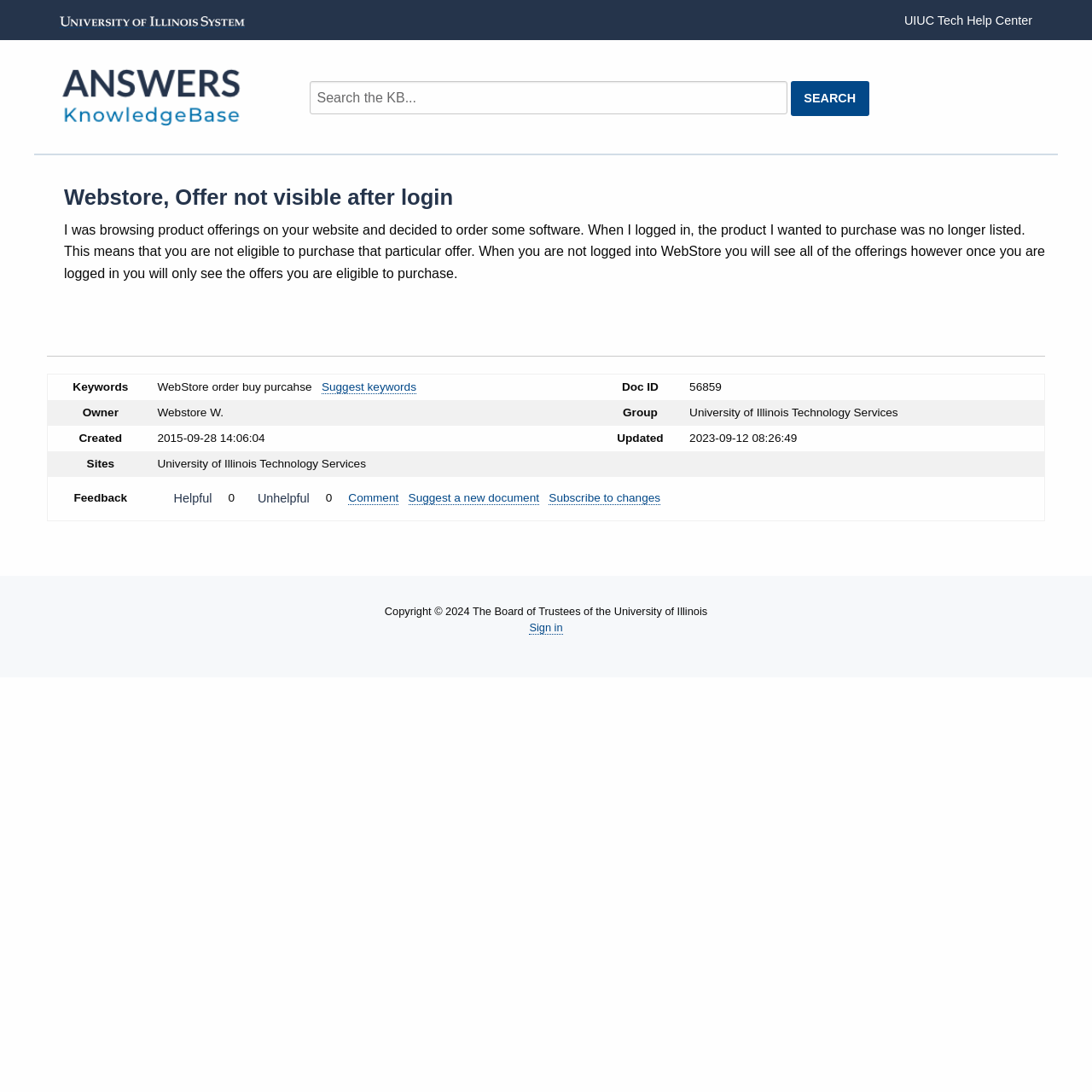Identify the bounding box coordinates for the element you need to click to achieve the following task: "Suggest keywords". The coordinates must be four float values ranging from 0 to 1, formatted as [left, top, right, bottom].

[0.294, 0.348, 0.381, 0.361]